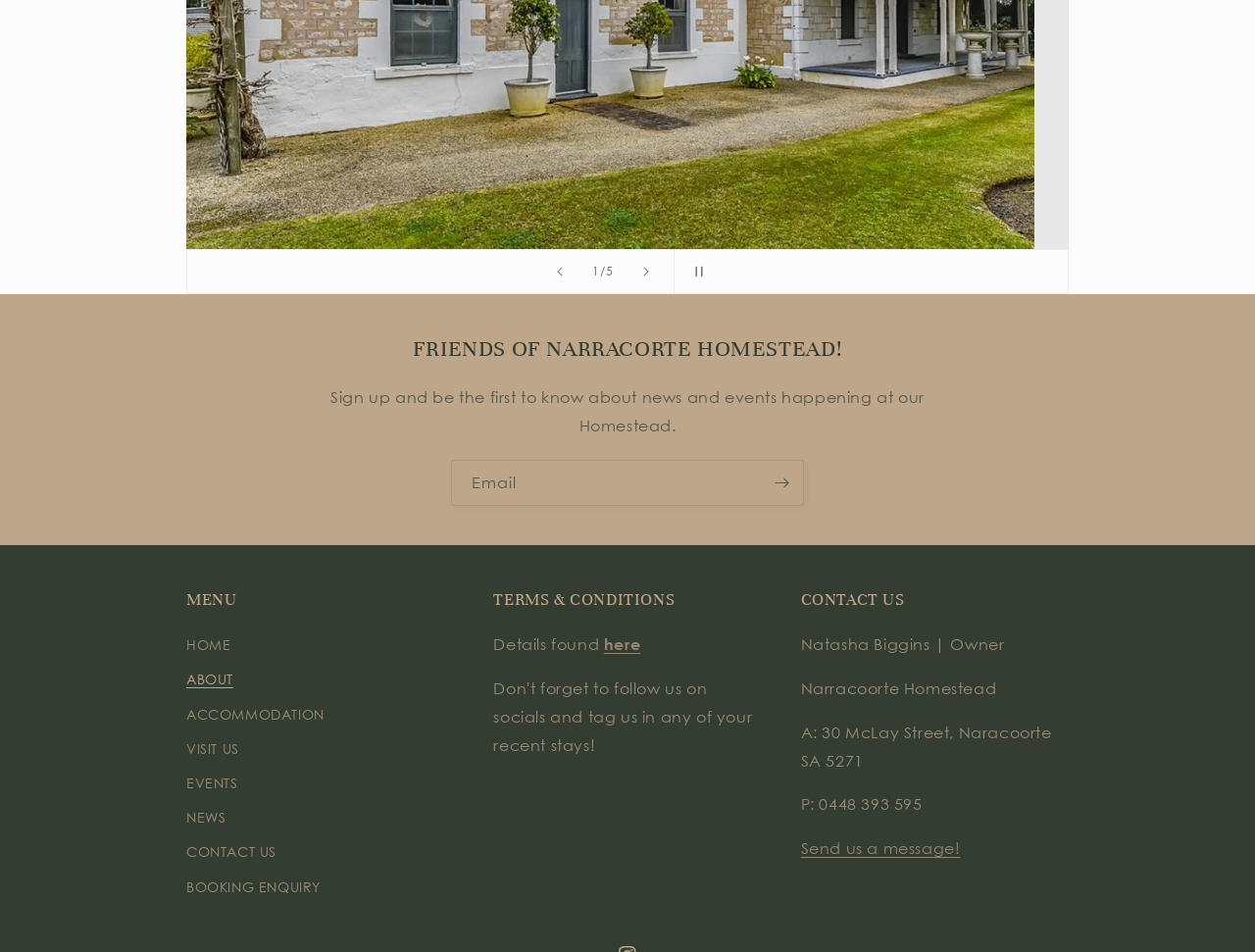Identify the bounding box for the UI element that is described as follows: "parent_node: 1 aria-label="Next slide" name="next"".

[0.498, 0.263, 0.532, 0.308]